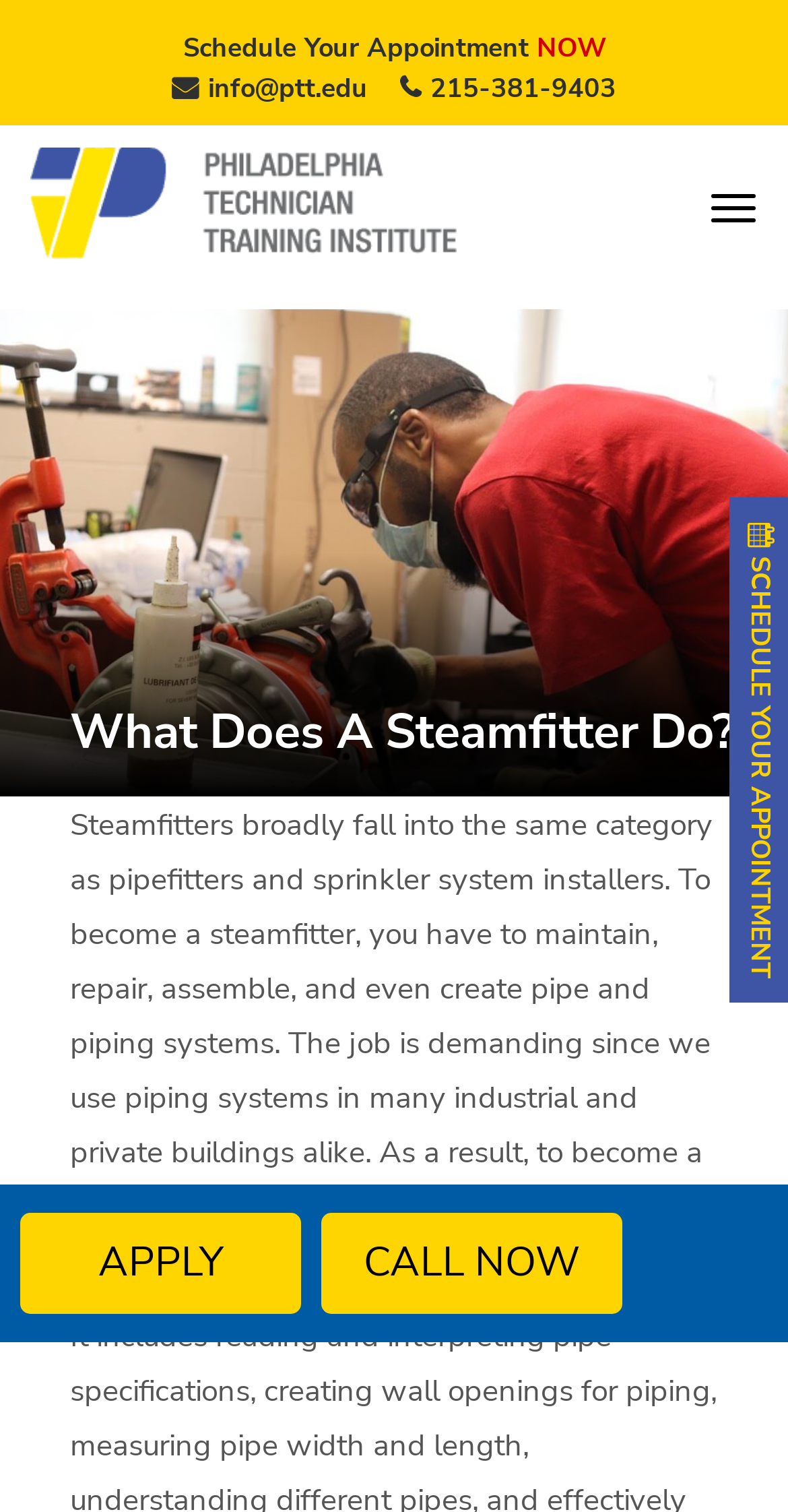Produce an extensive caption that describes everything on the webpage.

The webpage is about the roles and responsibilities of a steamfitter. At the top, there is a logo on the left side, and a menu button on the right side. Below the logo, there are three links: "Schedule Your Appointment NOW", an email address, and a phone number. 

The main content of the webpage starts with a heading "What Does A Steamfitter Do?" followed by a paragraph of text that explains the job of a steamfitter, including maintaining, repairing, assembling, and creating pipe and piping systems. 

On the bottom left, there are two prominent links: "APPLY" and "CALL NOW". On the bottom right, there is another link "SCHEDULE YOUR APPOINTMENT".